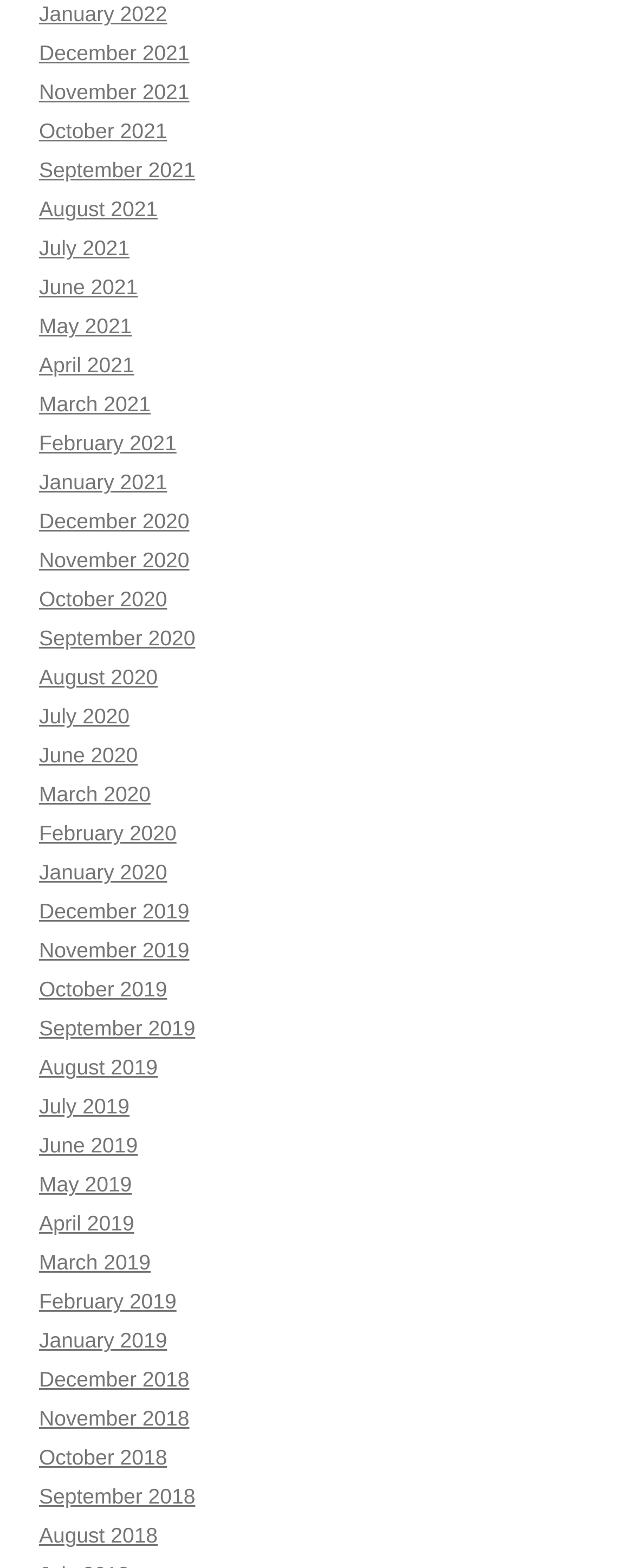How many links are there in the first row?
Answer with a single word or phrase, using the screenshot for reference.

6